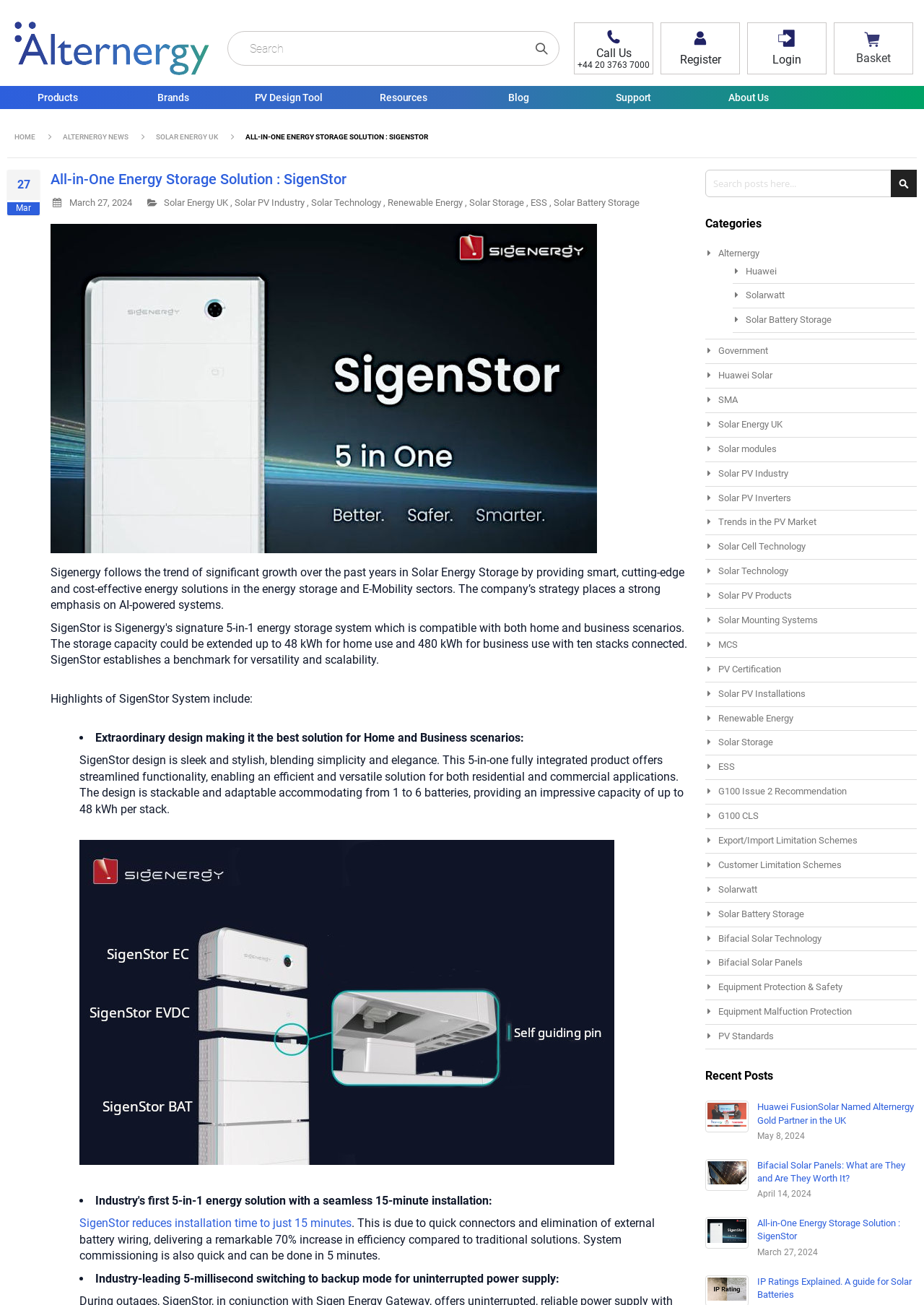Please specify the bounding box coordinates of the area that should be clicked to accomplish the following instruction: "Login to my account". The coordinates should consist of four float numbers between 0 and 1, i.e., [left, top, right, bottom].

[0.736, 0.019, 0.78, 0.052]